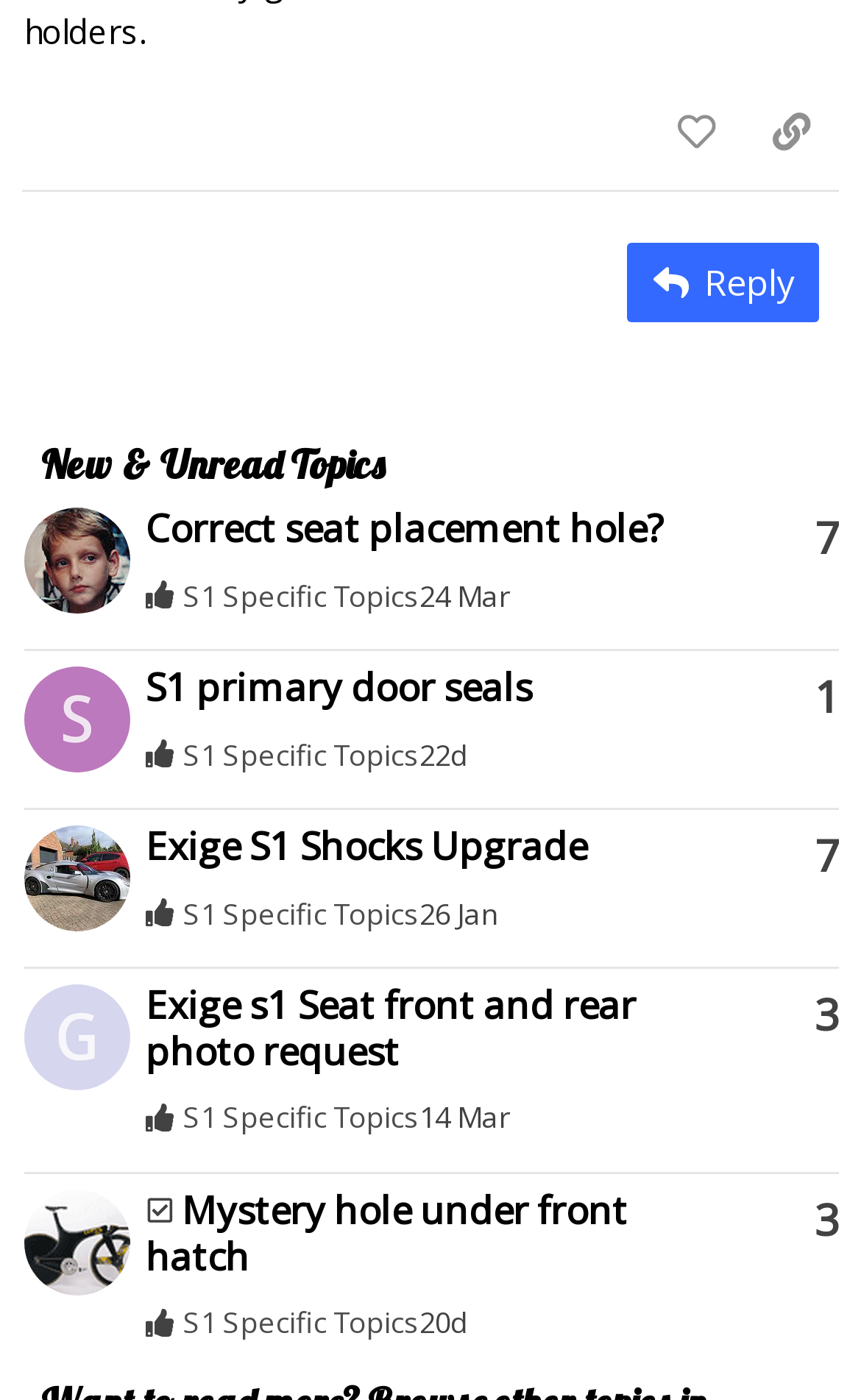Show the bounding box coordinates of the region that should be clicked to follow the instruction: "View the topic 'Correct seat placement hole?'."

[0.169, 0.346, 0.772, 0.409]